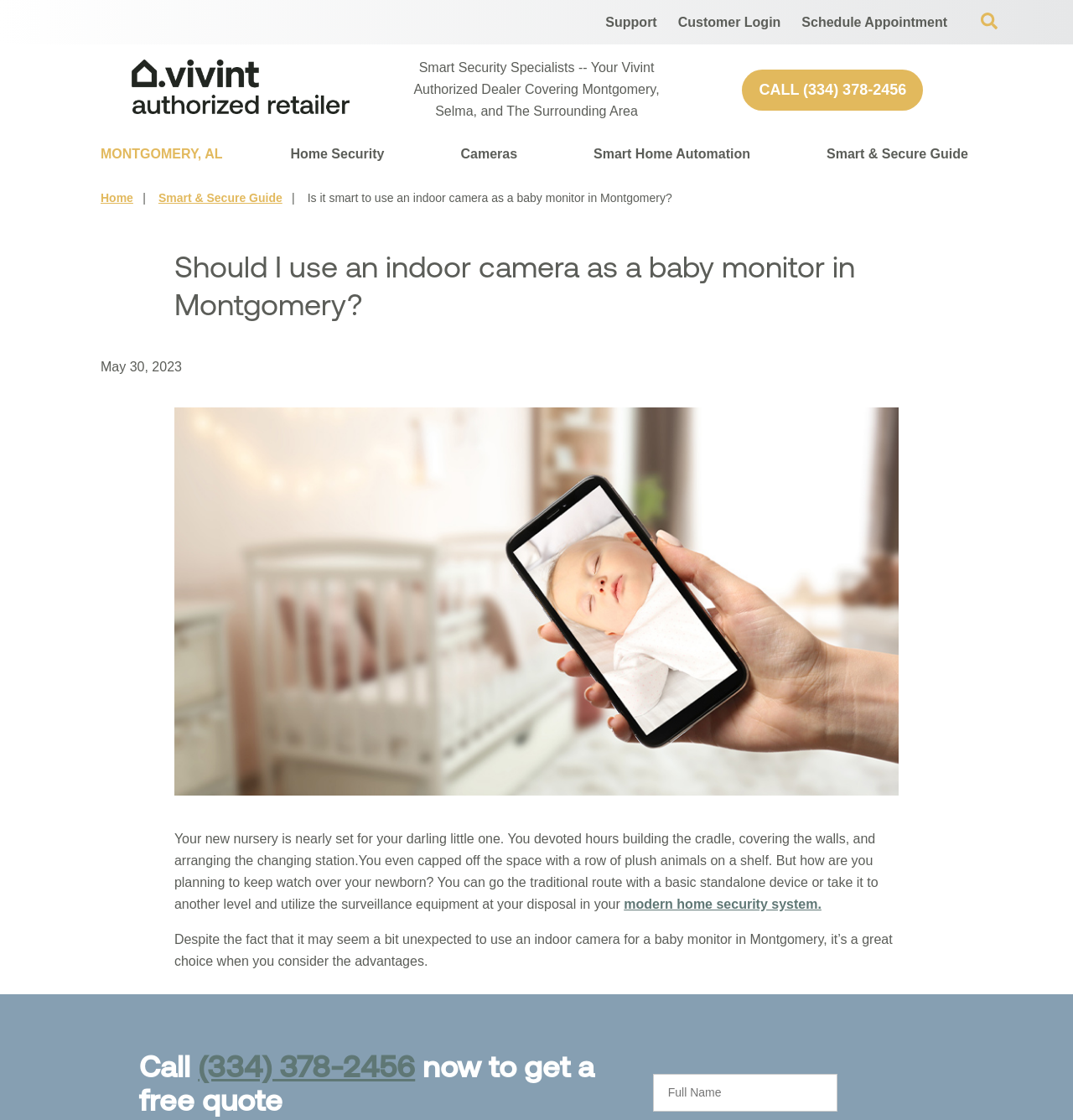Locate the bounding box coordinates of the segment that needs to be clicked to meet this instruction: "Click on Cameras".

[0.429, 0.121, 0.482, 0.155]